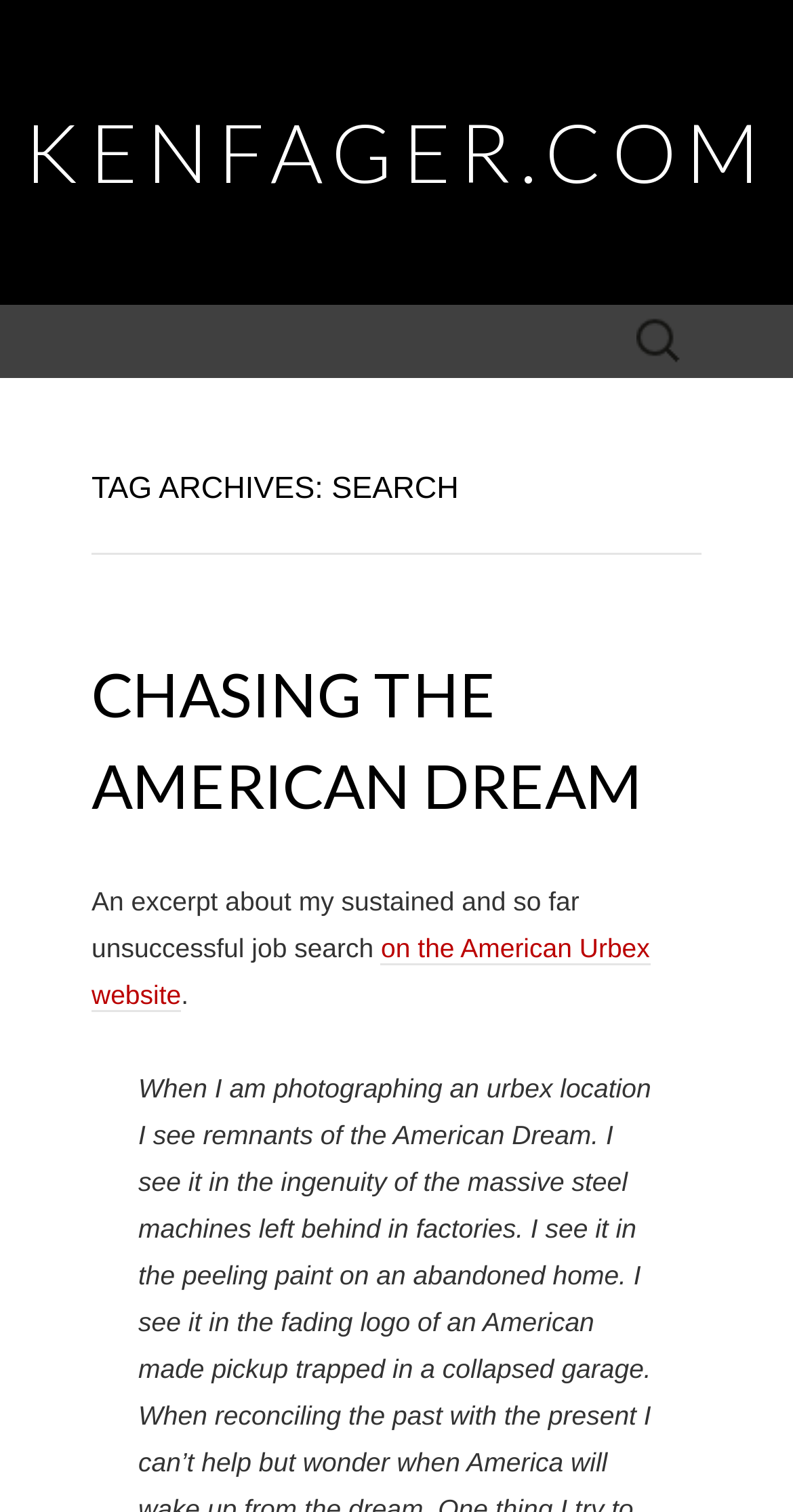Determine the bounding box for the described UI element: "on the American Urbex website".

[0.115, 0.617, 0.819, 0.669]